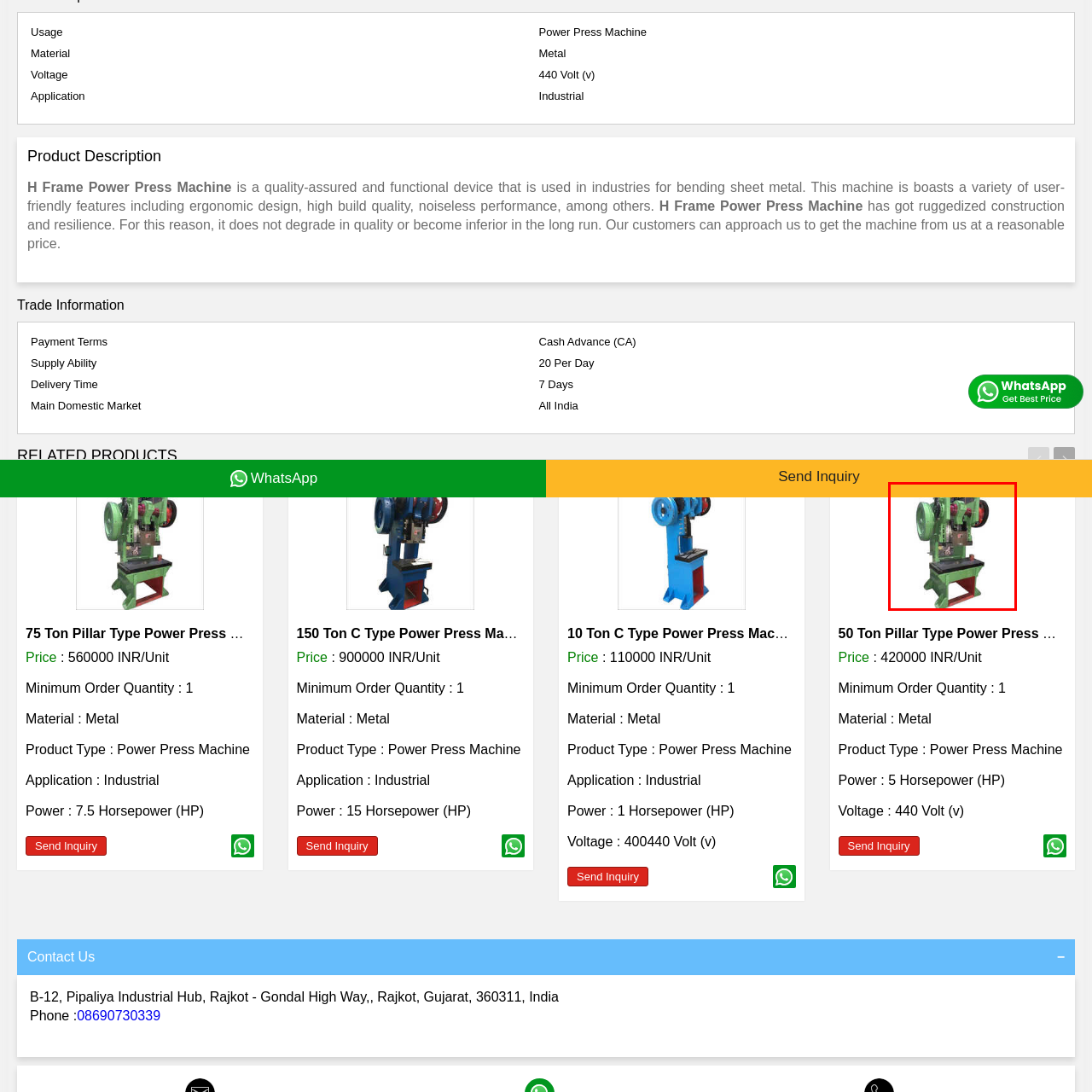What is the color scheme of the machine?
Please review the image inside the red bounding box and answer using a single word or phrase.

Green and red